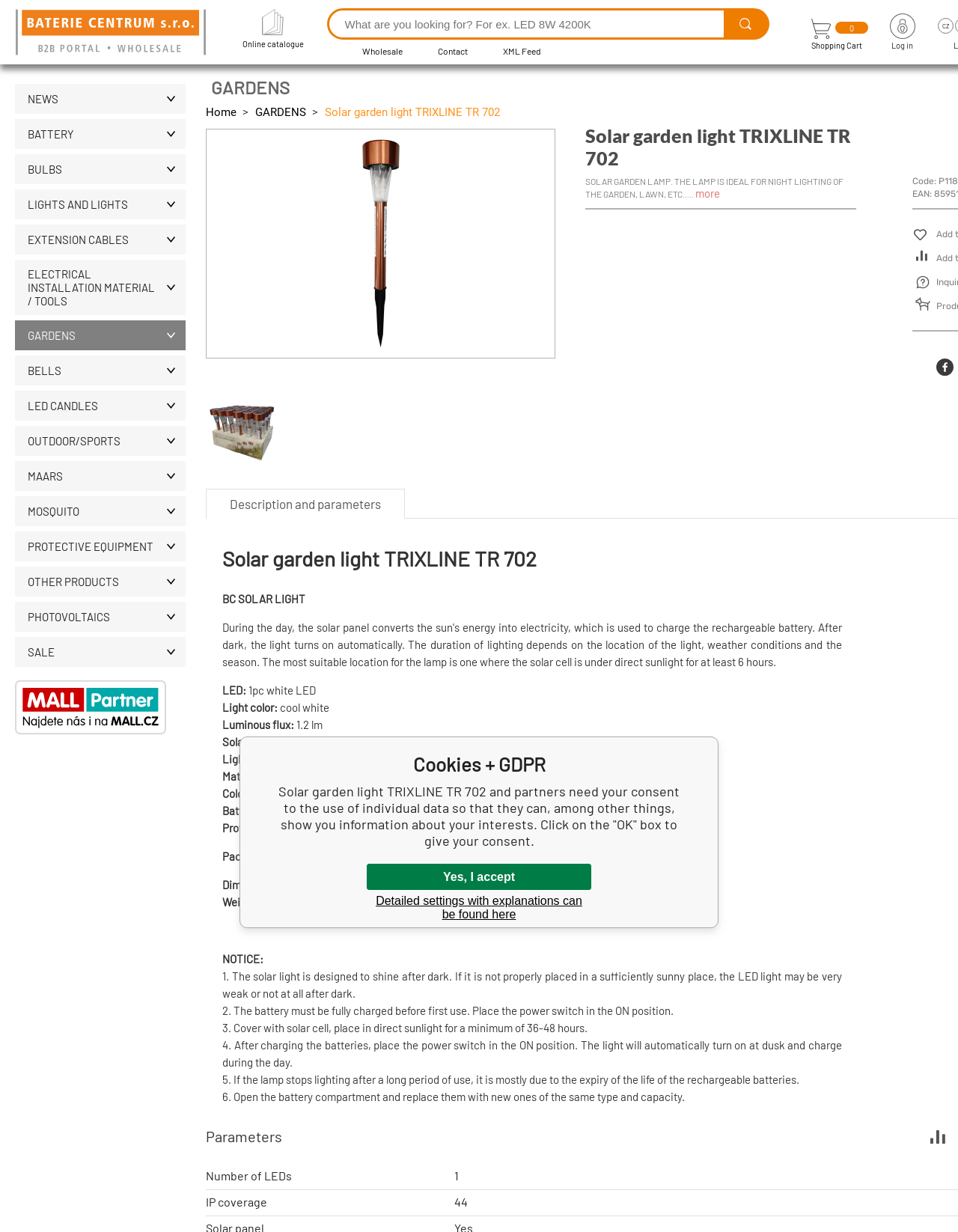What is the material of the solar garden light?
Please provide an in-depth and detailed response to the question.

The product description lists the materials used to make the solar garden light as PP and PS, which are likely abbreviations for polypropylene and polystyrene, respectively.